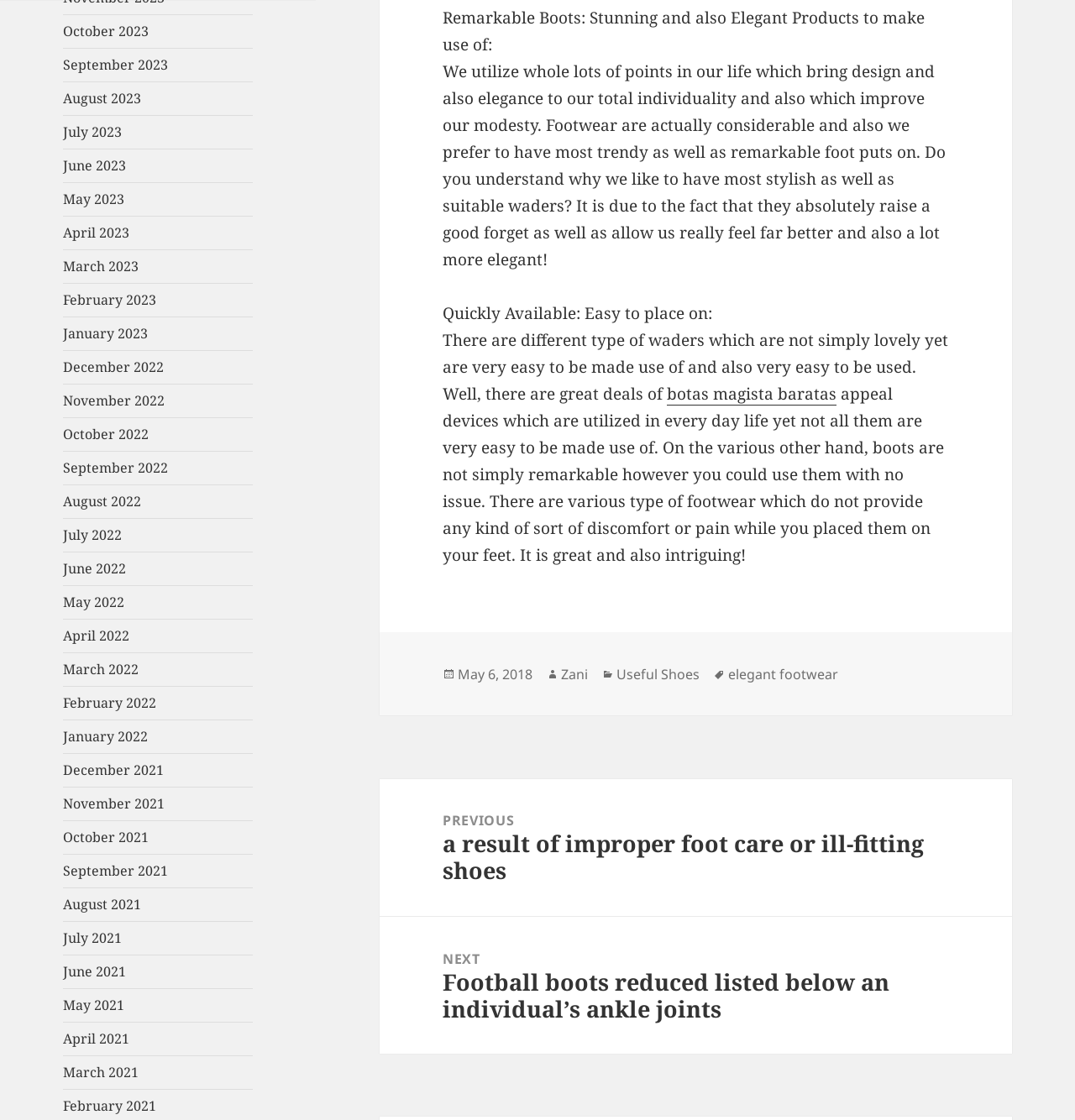From the webpage screenshot, predict the bounding box coordinates (top-left x, top-left y, bottom-right x, bottom-right y) for the UI element described here: Zani

[0.522, 0.593, 0.547, 0.611]